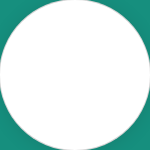Identify and describe all the elements present in the image.

The image features a circular placeholder emblem, typically used to represent a person's profile, often seen in contexts where an individual's photo is either unavailable or not displayed. This image is situated beneath the heading "About Phil Henry," suggesting that it is intended to represent Phil Henry, possibly a figure related to real estate or home buying services. The surrounding text indicates a focus on selling homes, especially those with infestations, and offers guidance for homeowners looking to find buyers.